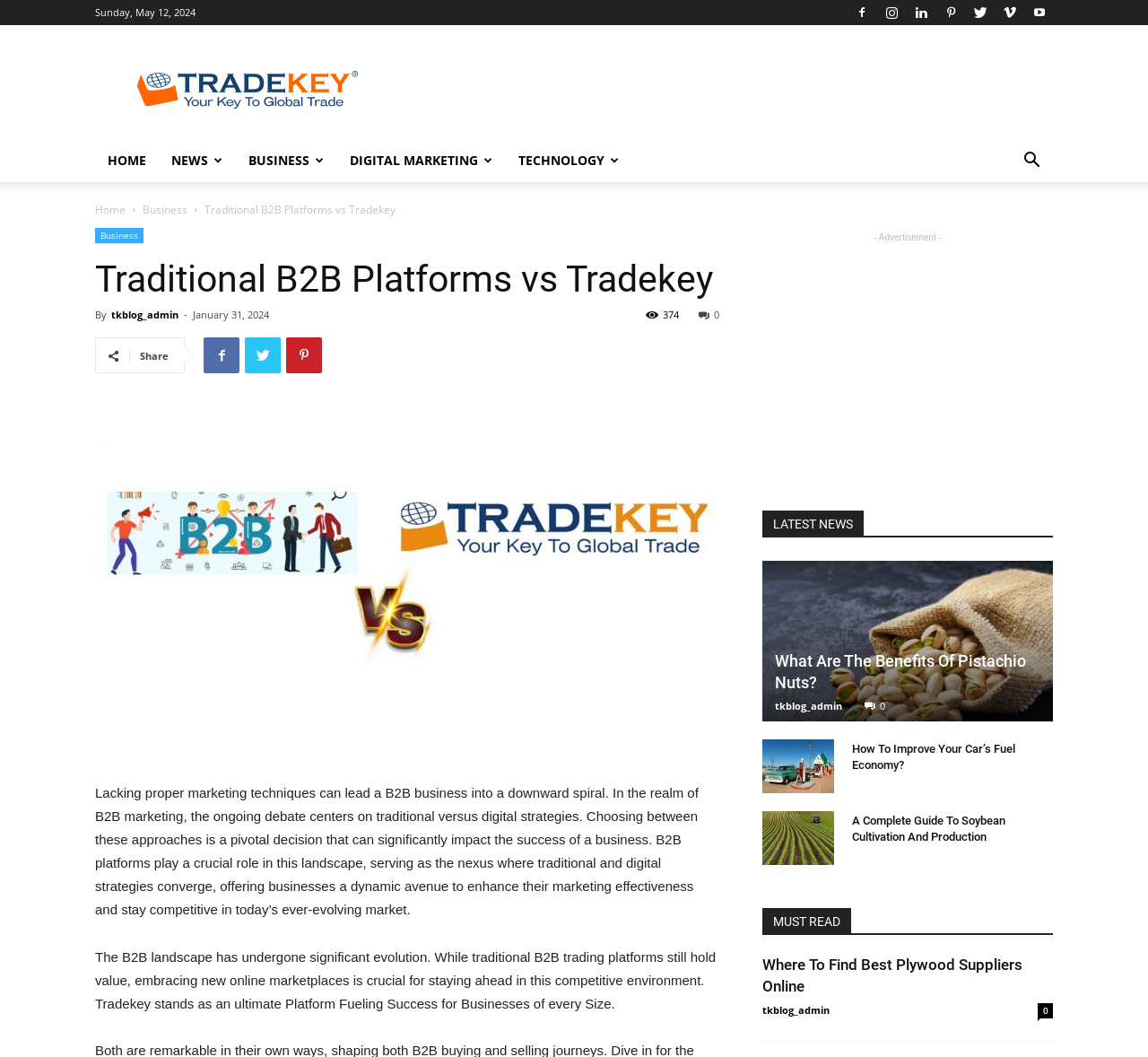Observe the image and answer the following question in detail: What is the author of the article?

I found the author of the article by looking at the link element with the text 'tkblog_admin' which is a sibling of the static text element with the text 'By'.